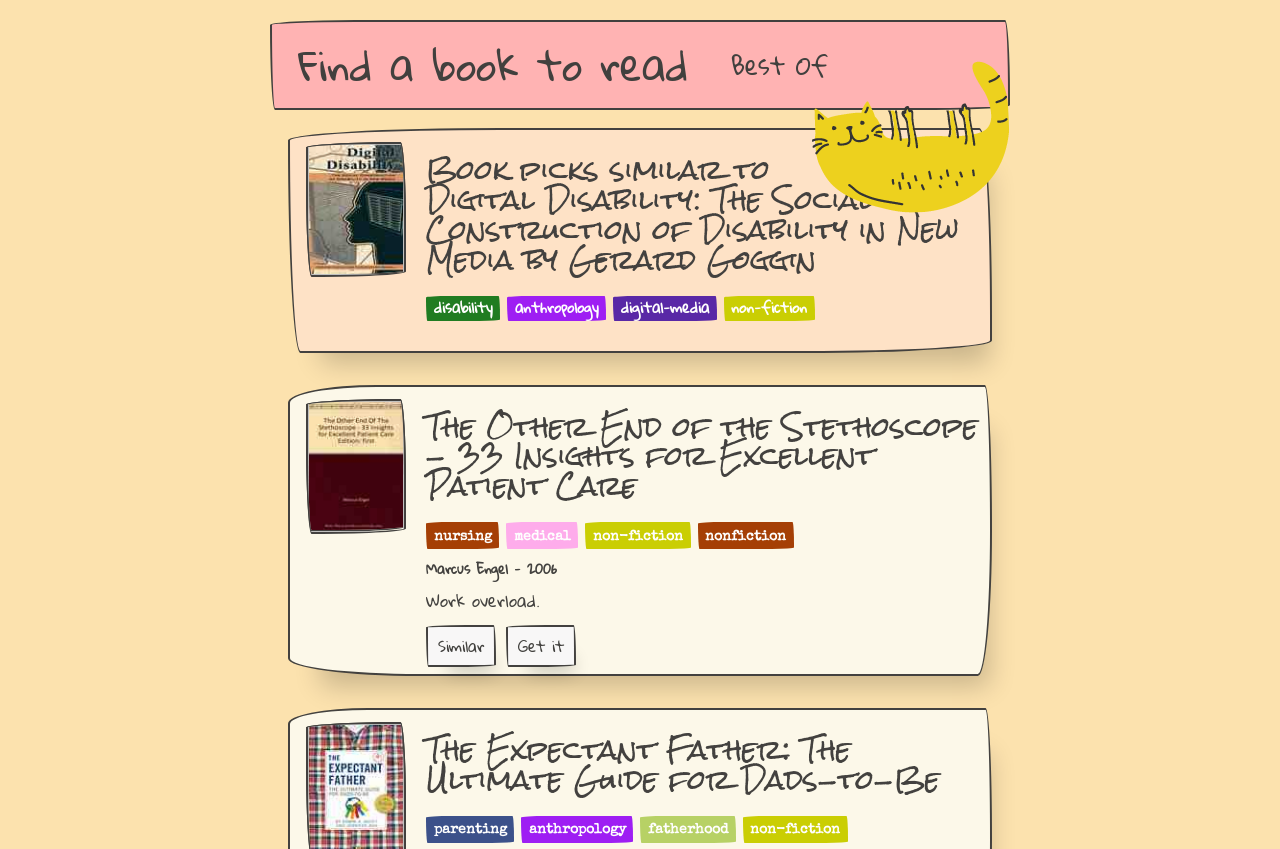Could you highlight the region that needs to be clicked to execute the instruction: "Get The Other End of the Stethoscope"?

[0.395, 0.742, 0.45, 0.78]